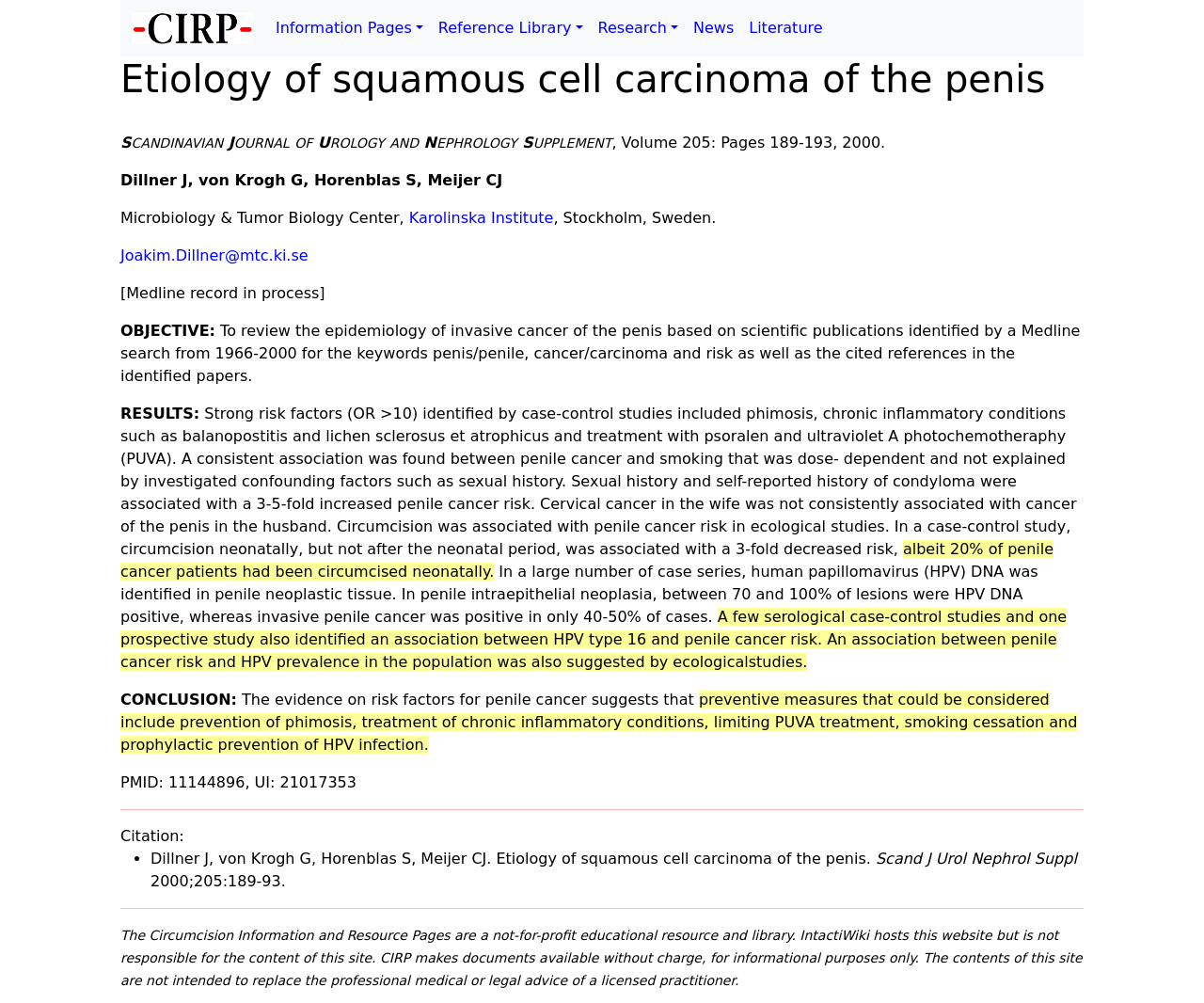Please locate the bounding box coordinates of the element's region that needs to be clicked to follow the instruction: "Click the 'Karolinska Institute' link". The bounding box coordinates should be provided as four float numbers between 0 and 1, i.e., [left, top, right, bottom].

[0.34, 0.208, 0.46, 0.226]